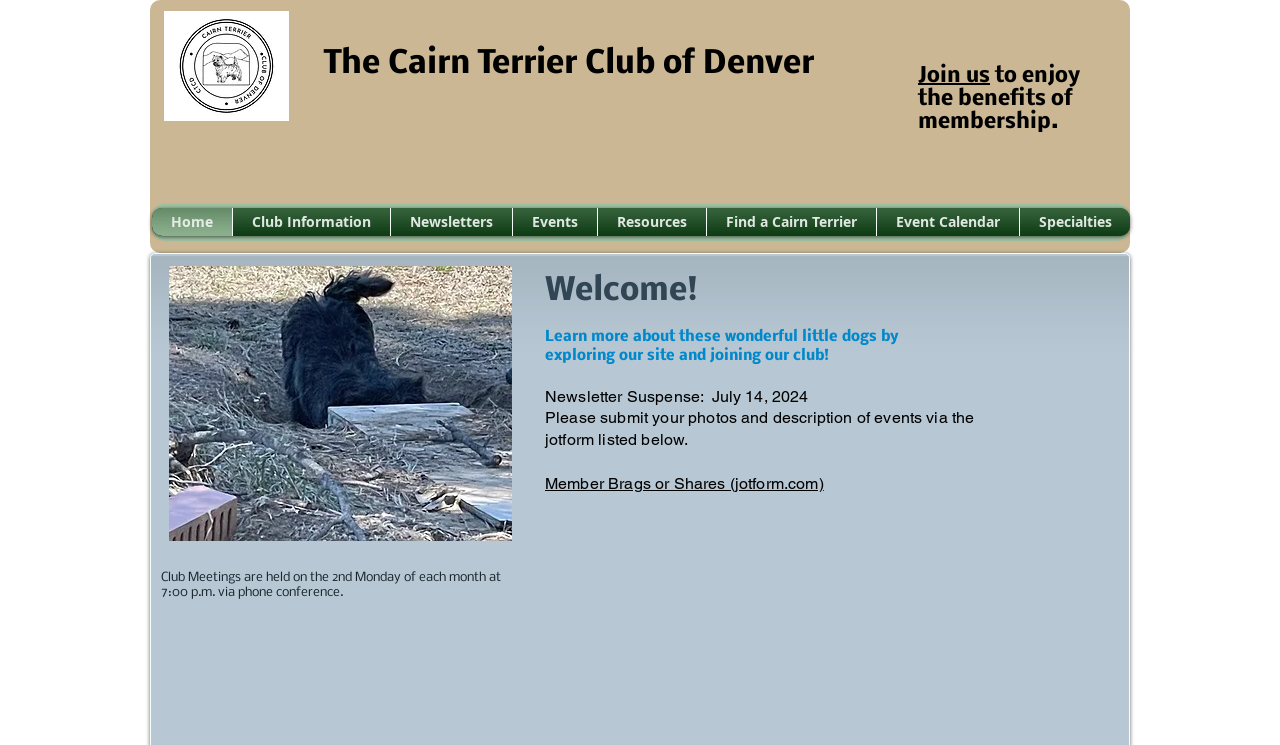Using the given description, provide the bounding box coordinates formatted as (top-left x, top-left y, bottom-right x, bottom-right y), with all values being floating point numbers between 0 and 1. Description: Find a Cairn Terrier

[0.556, 0.279, 0.68, 0.317]